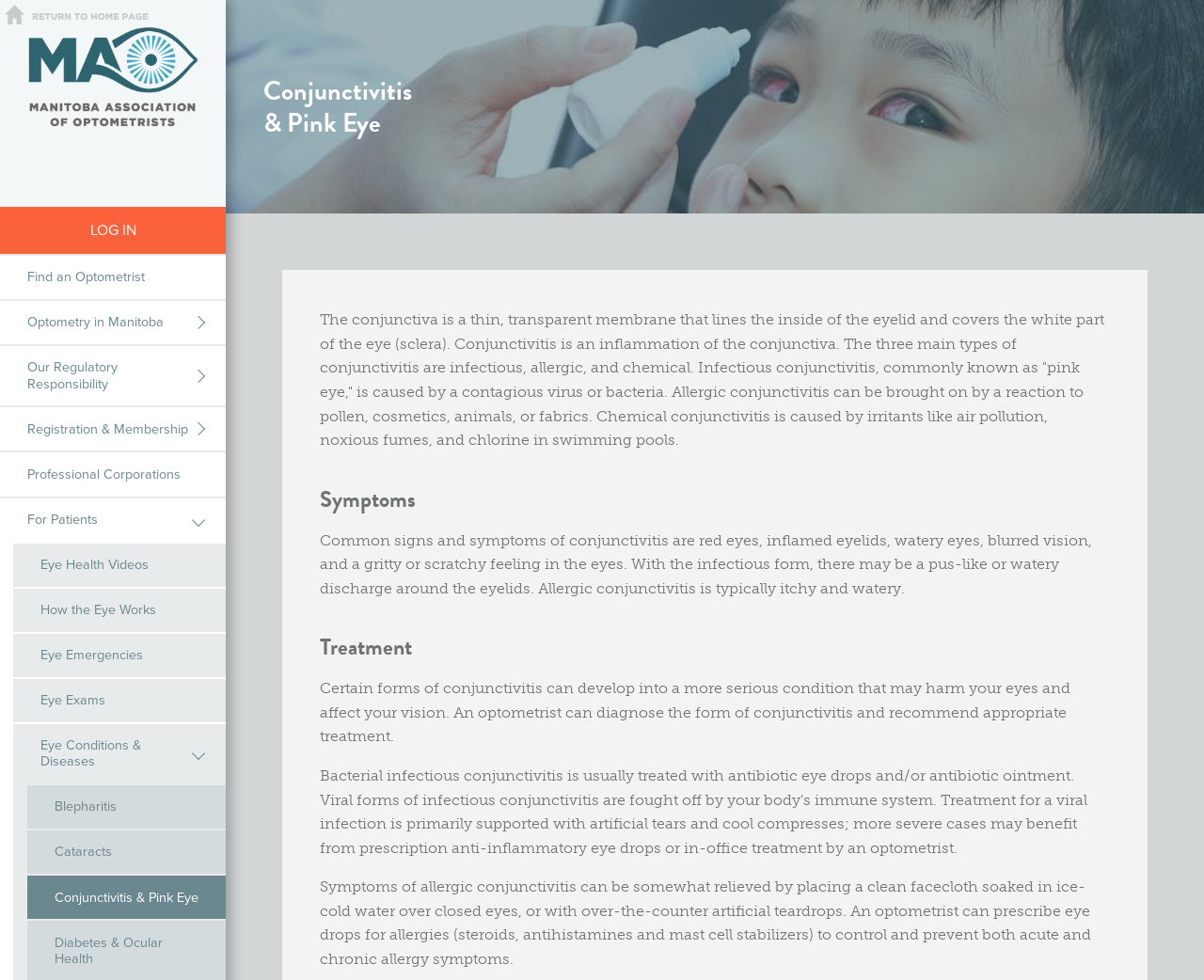Specify the bounding box coordinates of the area to click in order to execute this command: 'Click on the 'Find an Optometrist' link'. The coordinates should consist of four float numbers ranging from 0 to 1, and should be formatted as [left, top, right, bottom].

[0.0, 0.261, 0.188, 0.305]